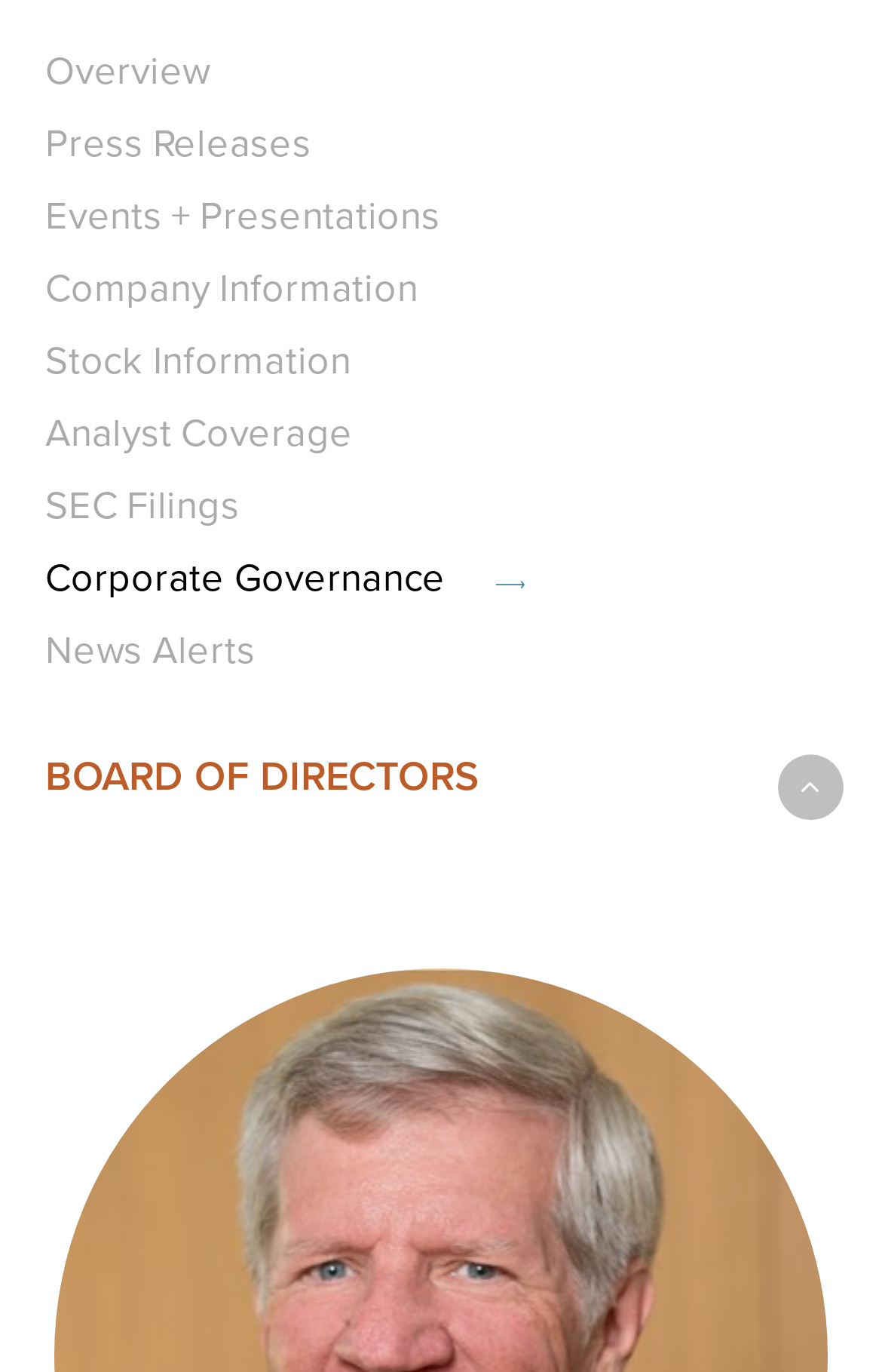Bounding box coordinates are specified in the format (top-left x, top-left y, bottom-right x, bottom-right y). All values are floating point numbers bounded between 0 and 1. Please provide the bounding box coordinate of the region this sentence describes: Overview

[0.051, 0.035, 0.239, 0.07]